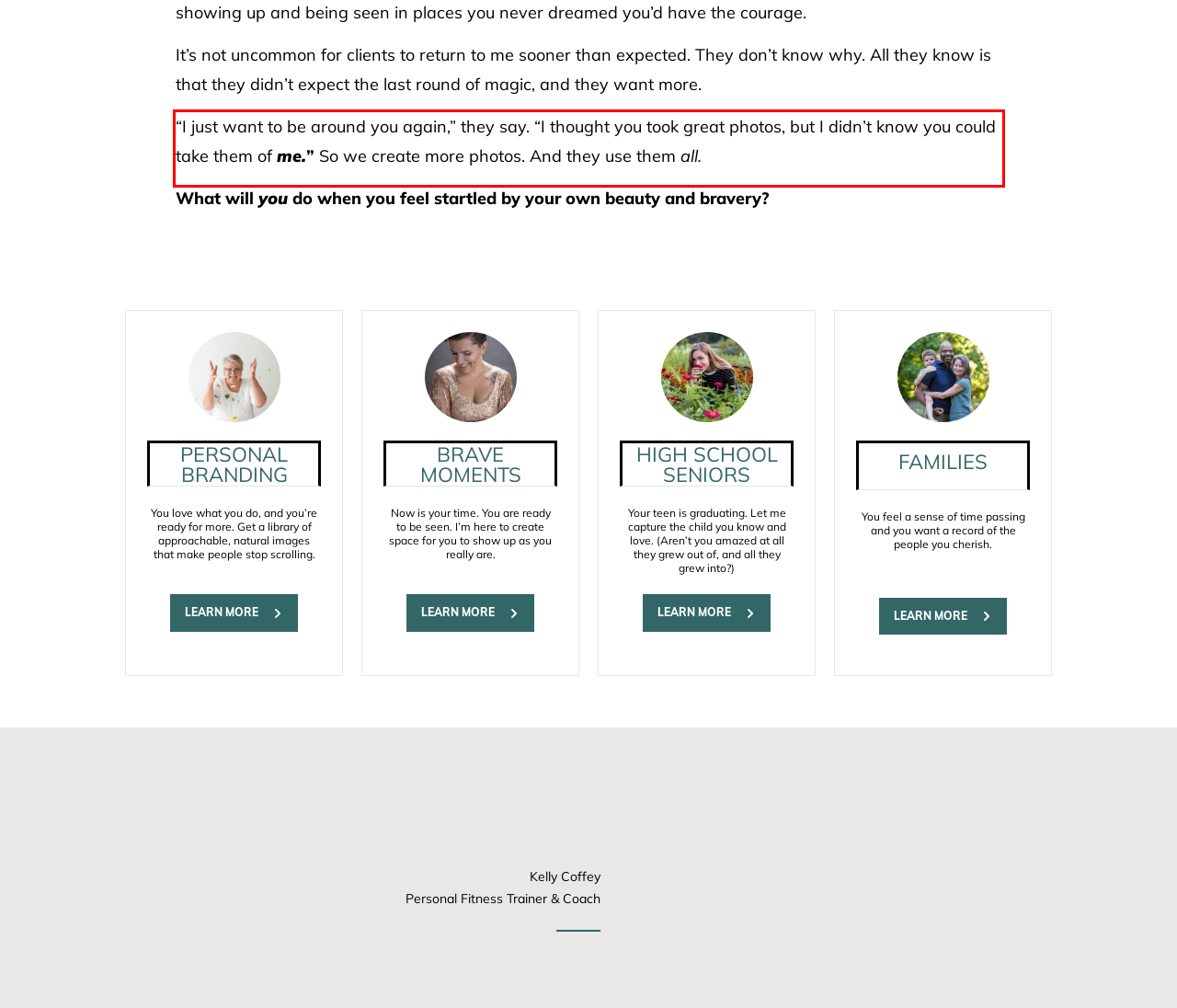From the given screenshot of a webpage, identify the red bounding box and extract the text content within it.

“I just want to be around you again,” they say. “I thought you took great photos, but I didn’t know you could take them of me.” So we create more photos. And they use them all.